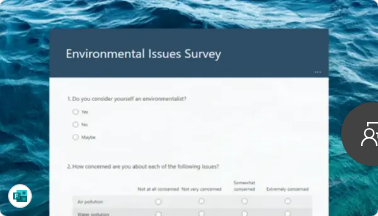Describe all the aspects of the image extensively.

The image depicts a survey titled "Environmental Issues Survey," which is designed to gather perspectives on environmental concerns. The layout features a clean and modern design with a calming blue background resembling ocean waves. The survey begins with a question asking respondents if they consider themselves environmentalists, providing options for "Yes," "No," and "Maybe." Below this, a second question inquires about the respondents' level of concern regarding various environmental issues, including air and water pollution, with a range of responses from "Not at all concerned" to "Extremely concerned." This survey aims to engage participants in reflecting on their environmental beliefs and concerns, and it incorporates a user-friendly format that encourages thoughtful responses.